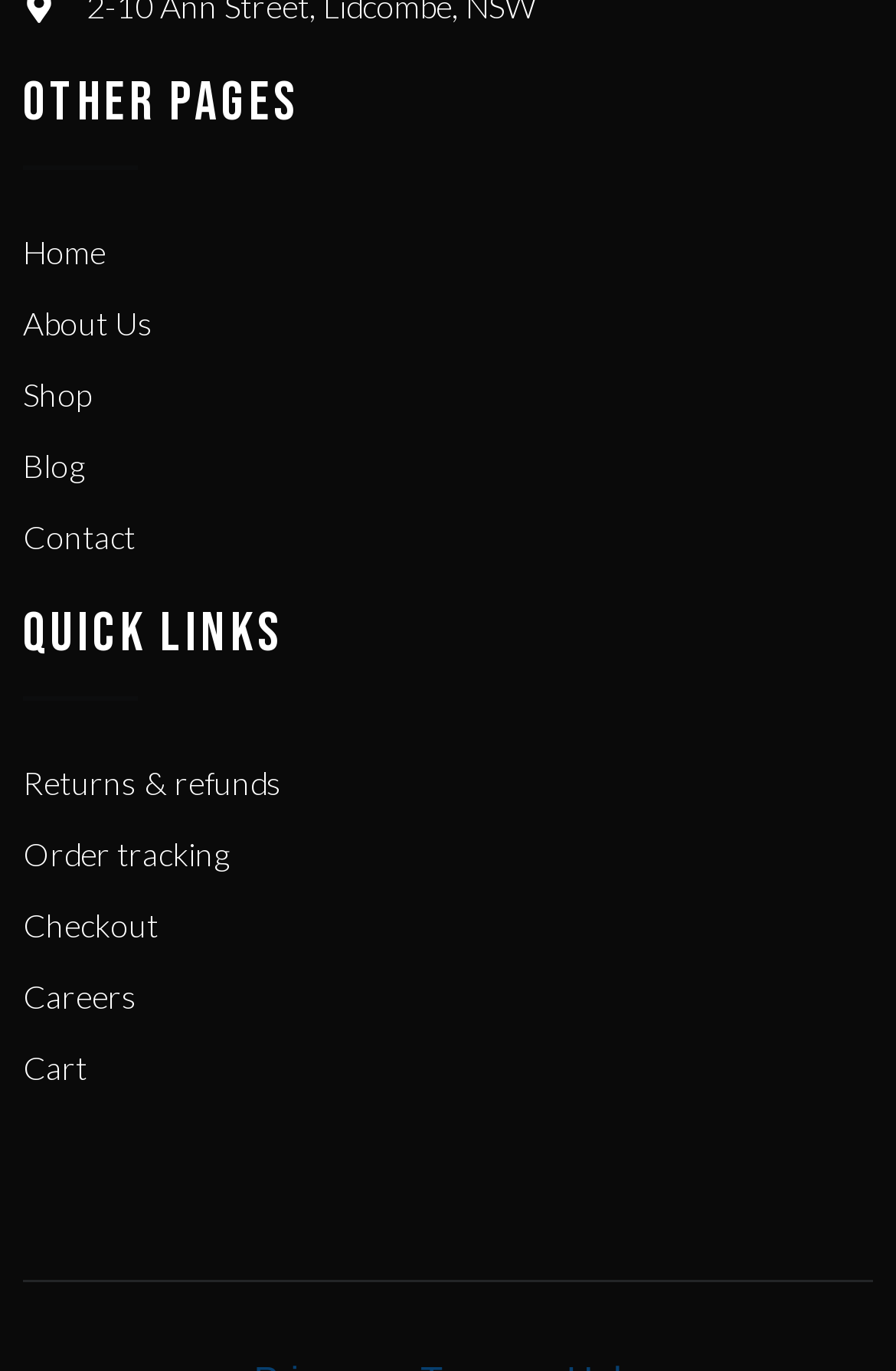Use the information in the screenshot to answer the question comprehensively: What is the first link under OTHER PAGES?

I looked at the links under the 'OTHER PAGES' heading and found that the first link is 'Home'.